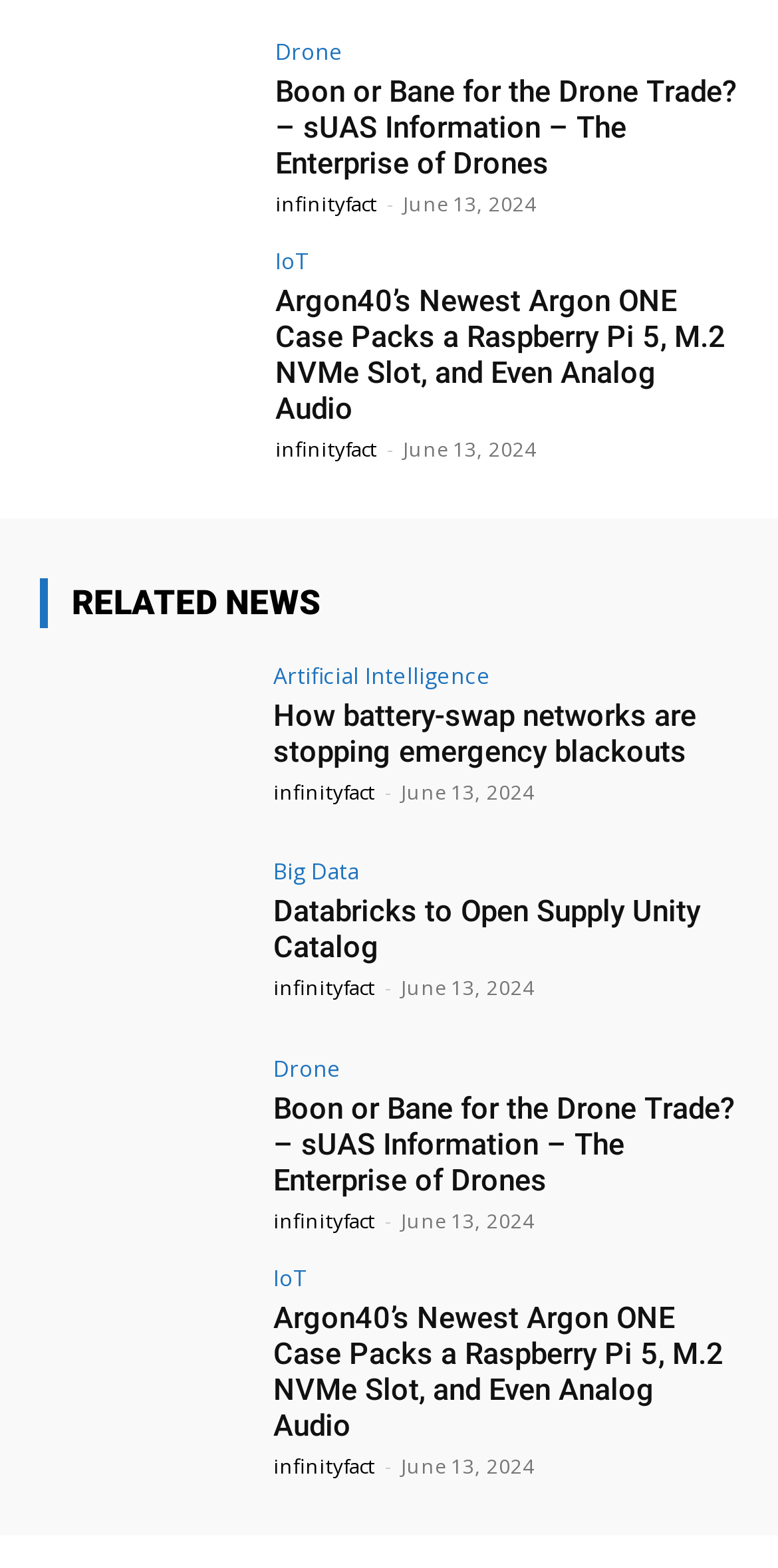How many articles are listed under 'RELATED NEWS'?
Look at the screenshot and provide an in-depth answer.

I counted the number of article links under the 'RELATED NEWS' section and found that there are 4 articles listed.